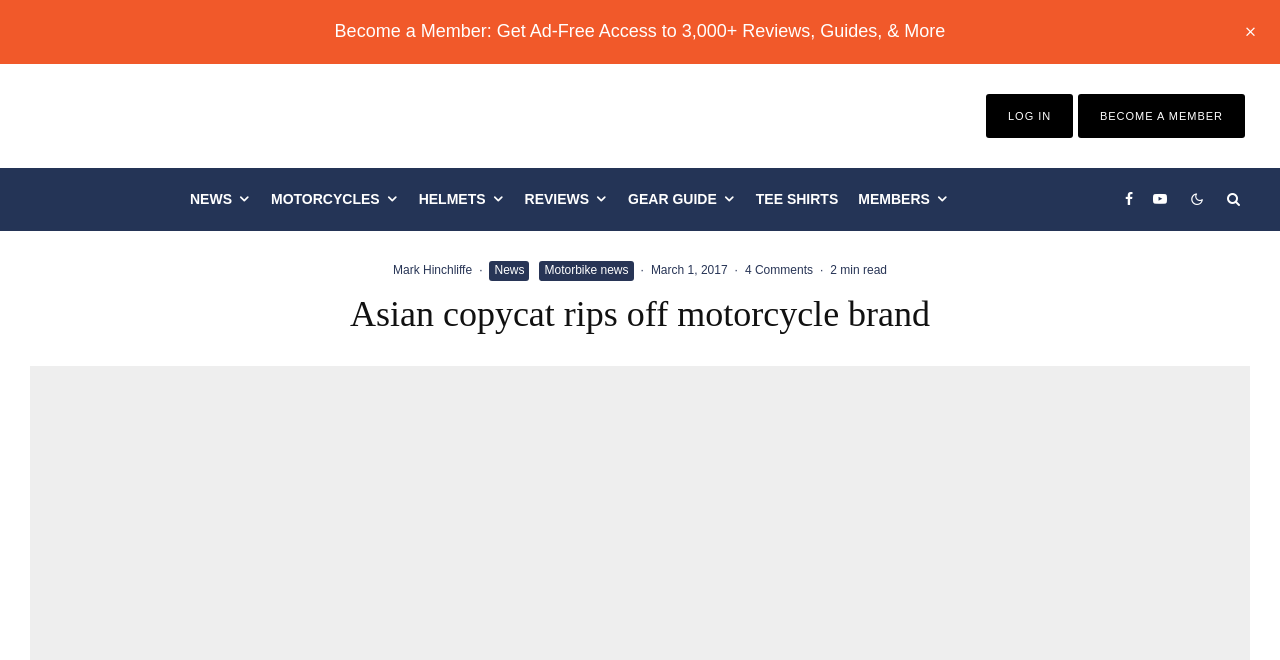What is the name of the motorcycle brand being copied?
Based on the visual details in the image, please answer the question thoroughly.

The question can be answered by understanding the context of the webpage, which is about an Asian country copying a motorcycle brand. The heading of the webpage 'Asian copycat rips off motorcycle brand' suggests that Ducati is the brand being copied.